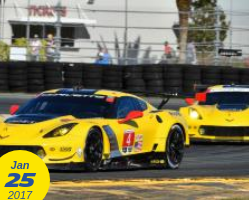Offer an in-depth caption that covers the entire scene depicted in the image.

The image captures an exhilarating moment from the 2017 IMSA WeatherTech SportsCar Championship, showcasing two iconic yellow Chevrolet Corvette race cars taking to the track. The prominent number 4 car leads the pack, highlighting its sleek aerodynamic design and race-ready decals. This shot is set against the backdrop of the Daytona International Speedway, emphasizing the intensity and excitement of endurance racing. The bottom corner features a date stamp: January 25, 2017, marking a significant day in motorsport history. The carefully arranged tire stacks in the background further indicate the competitive environment of the race.